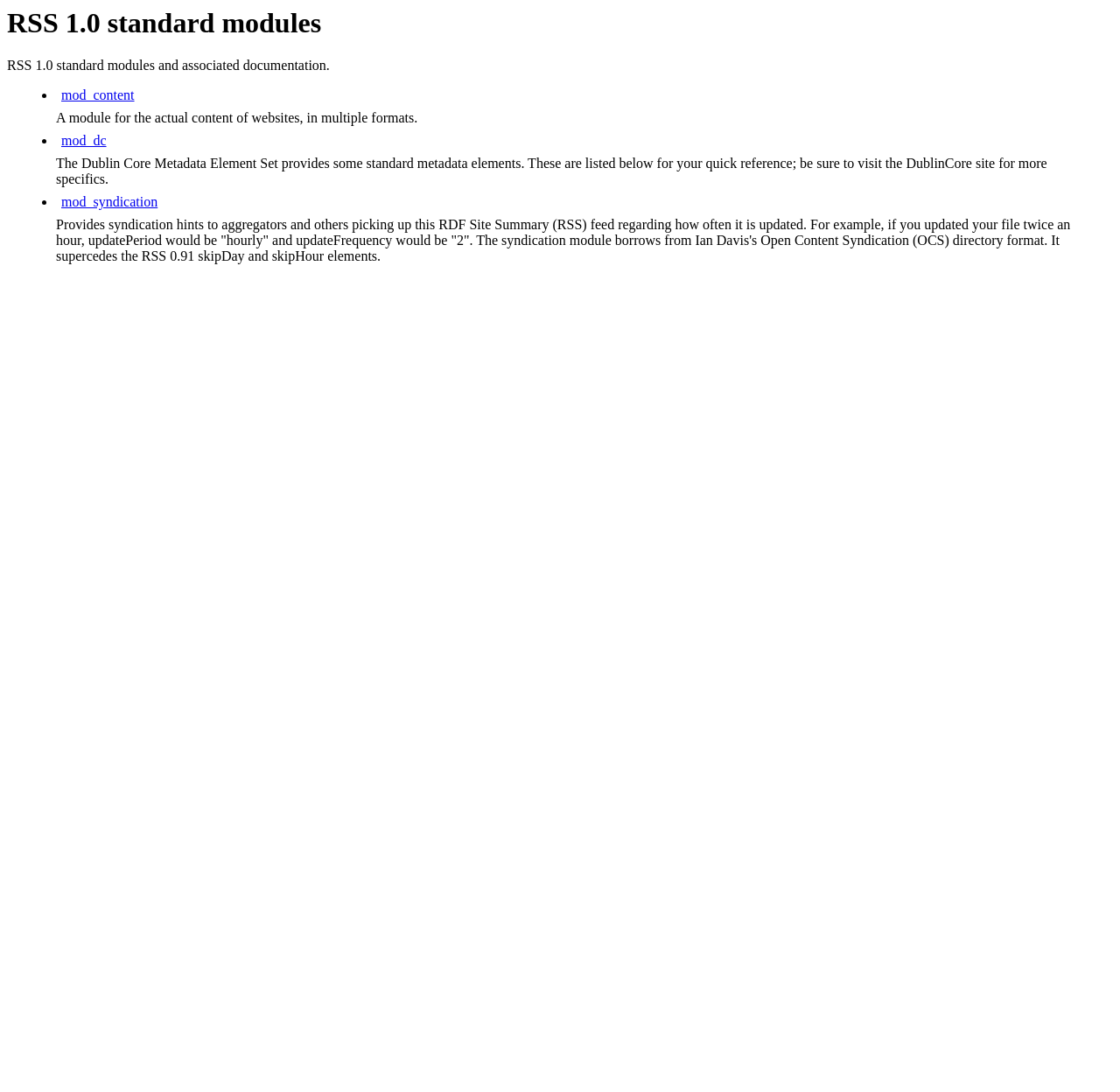Please answer the following question using a single word or phrase: What is the purpose of the mod_content module?

actual content of websites